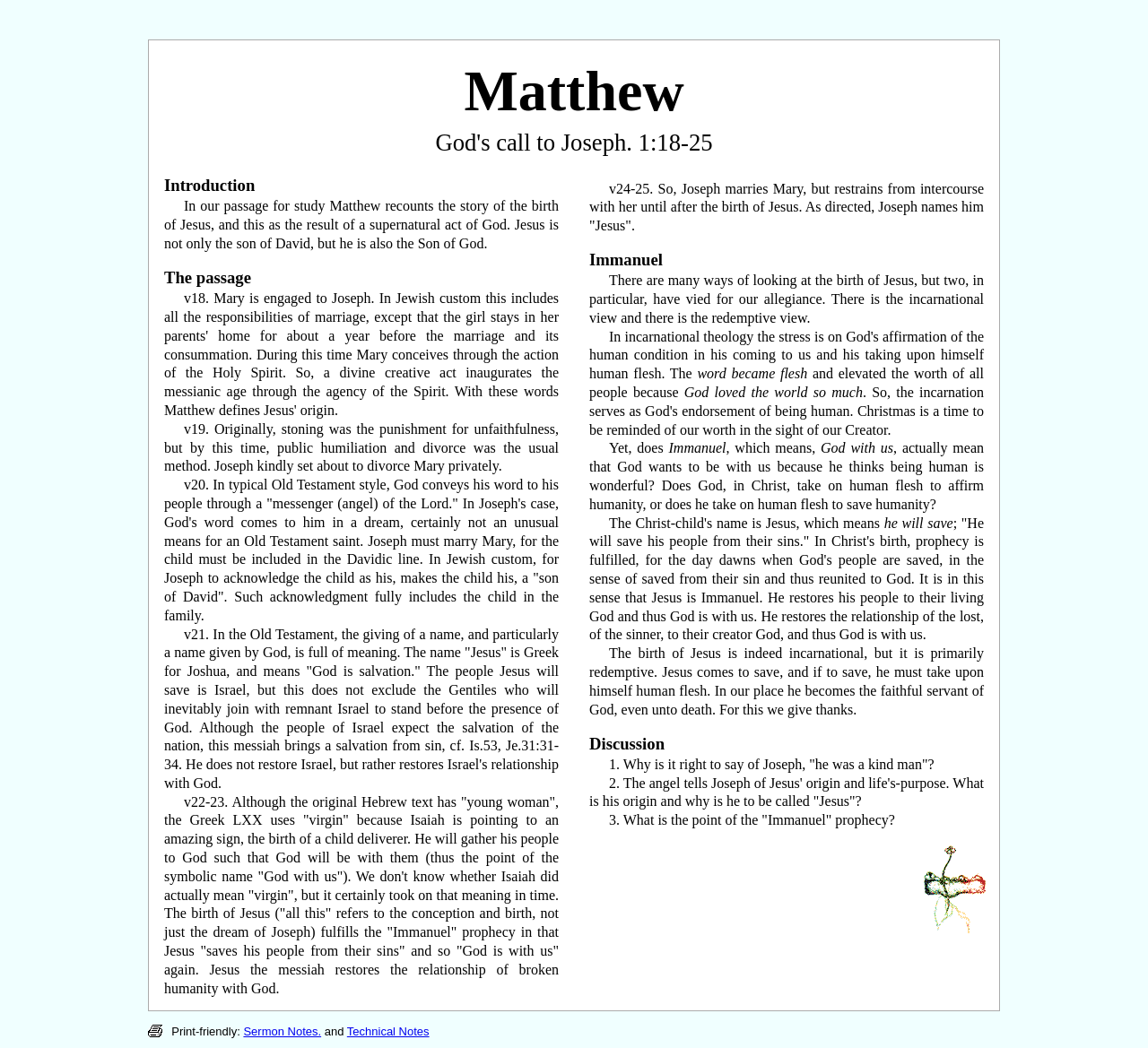What is the main topic of the passage? Analyze the screenshot and reply with just one word or a short phrase.

The birth of Jesus